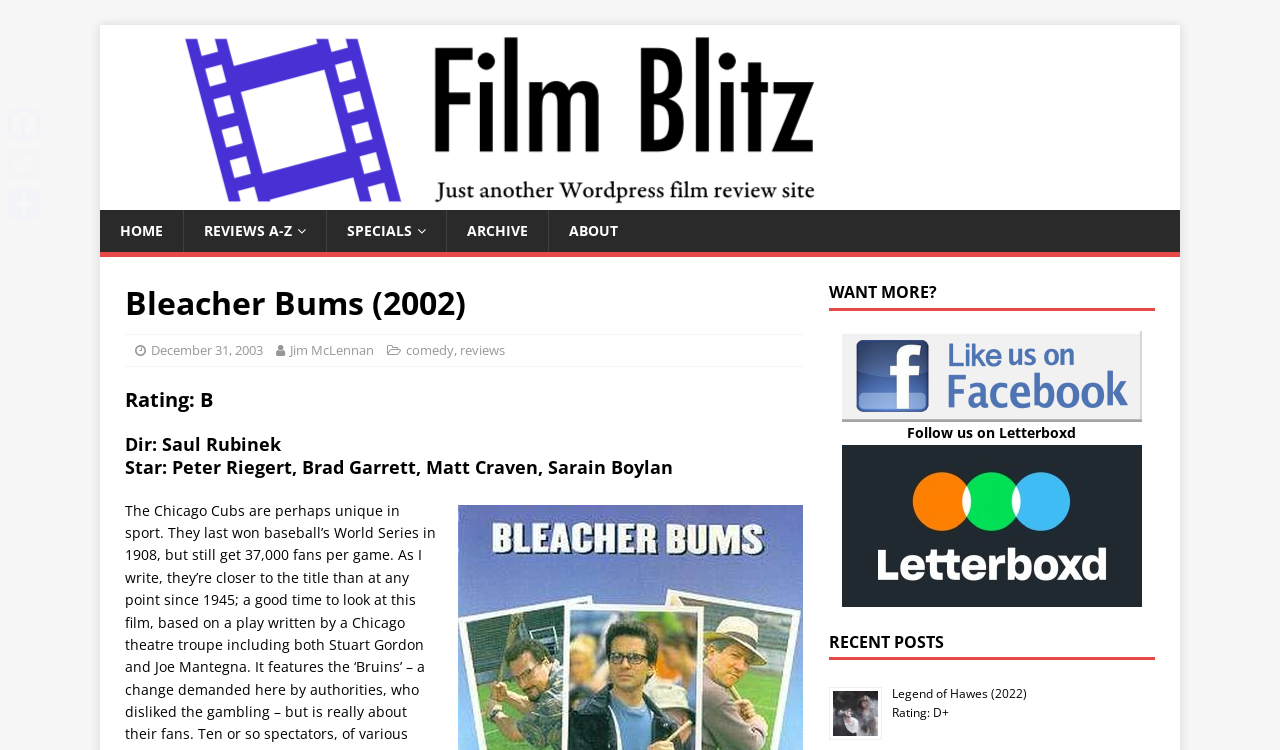What is the category of the movie Bleacher Bums?
Look at the screenshot and respond with one word or a short phrase.

comedy